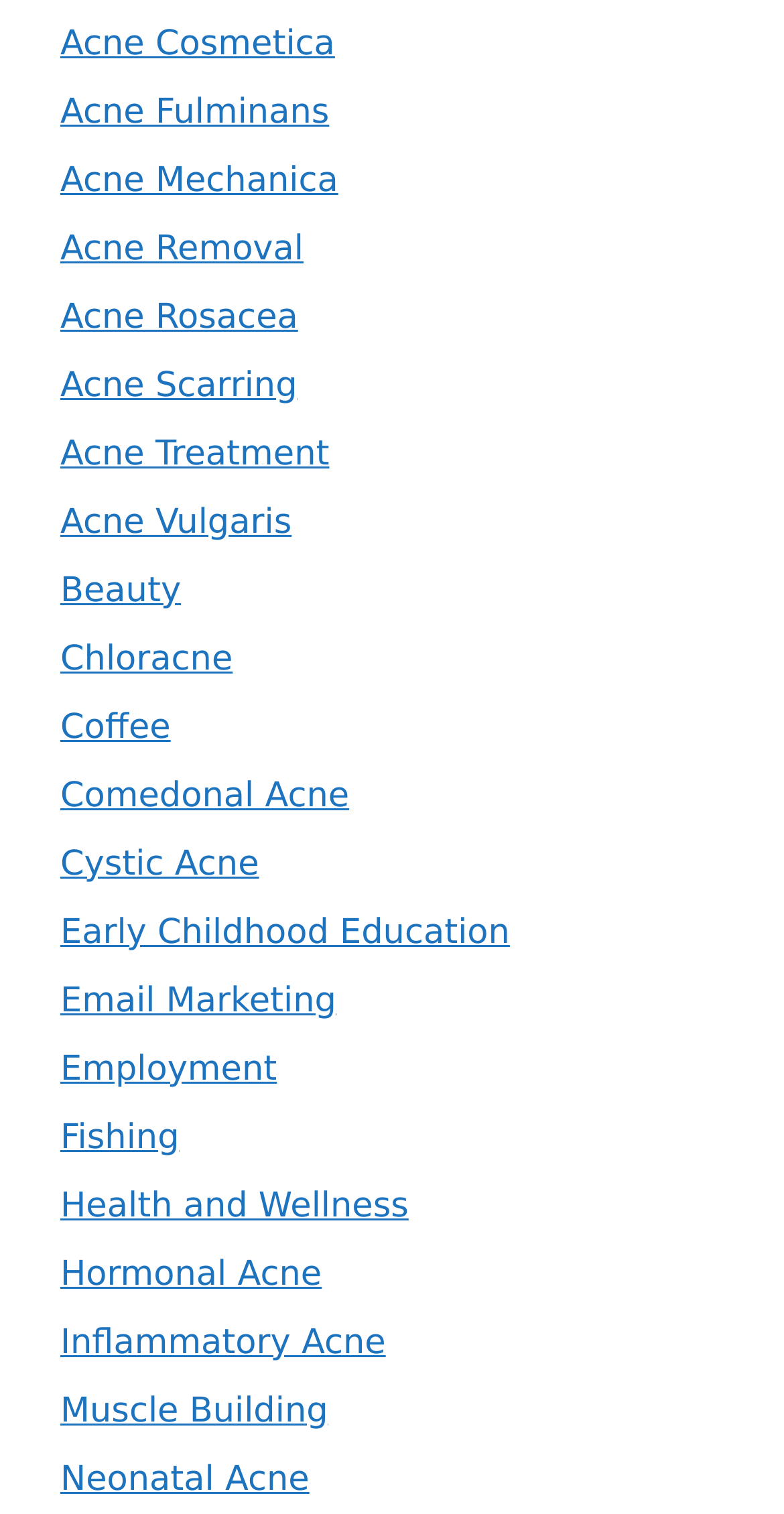Can you specify the bounding box coordinates for the region that should be clicked to fulfill this instruction: "View Acne Treatment".

[0.077, 0.287, 0.42, 0.313]